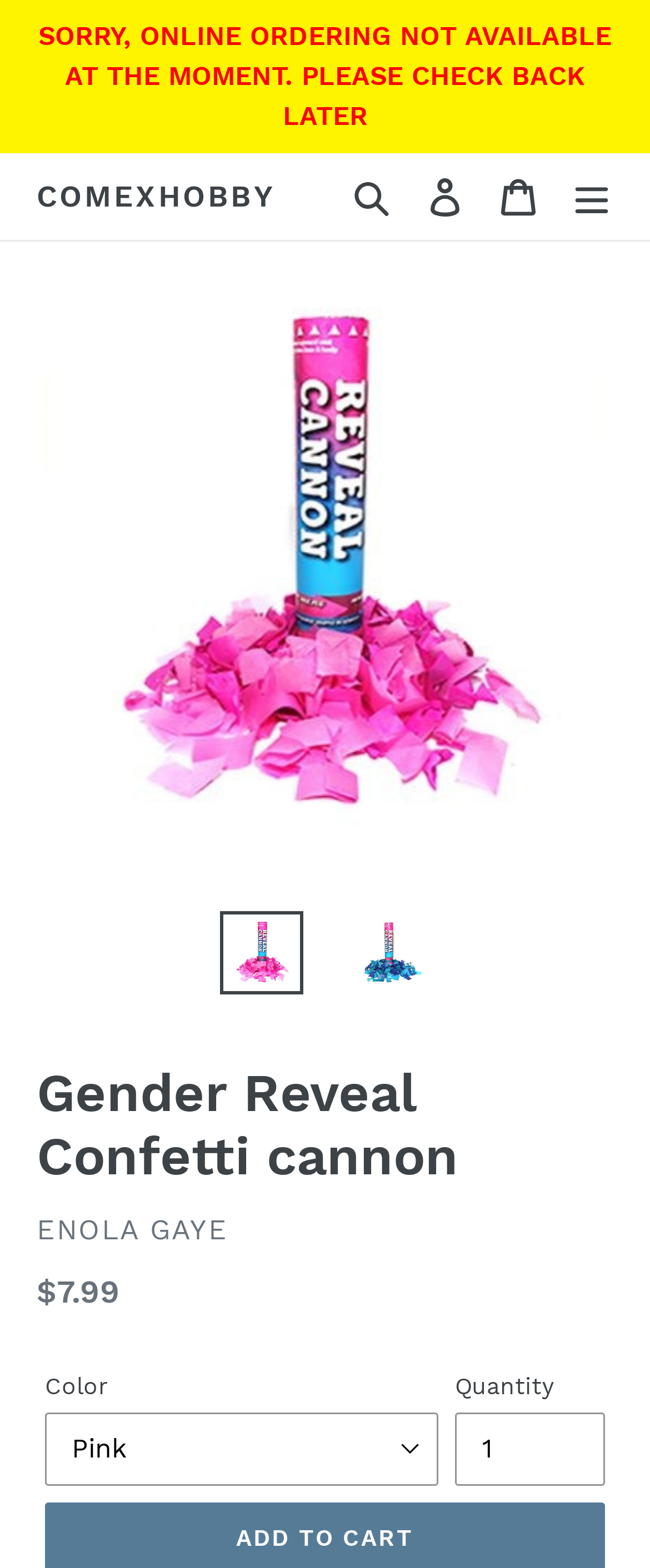What is the vendor of the product?
Look at the image and provide a detailed response to the question.

I identified the vendor of the product by looking at the description list on the webpage. The list contains a detail with the label 'VENDOR' and the value 'ENOLA GAYE', which indicates the vendor of the product.